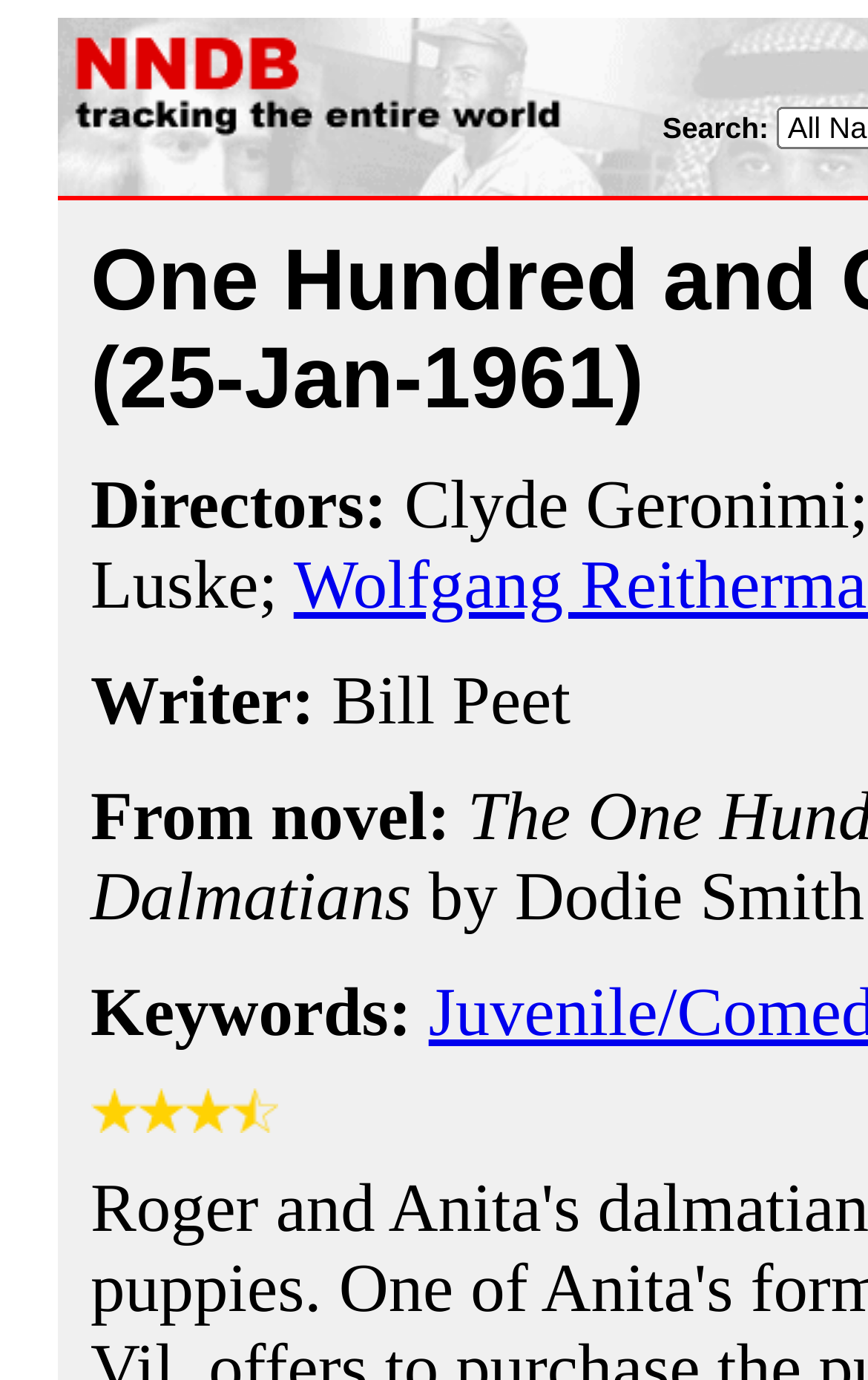Based on the image, please respond to the question with as much detail as possible:
How many small images are there below the top-left link?

I counted the number of image elements below the top-left link, and found four small images with bounding box coordinates [0.104, 0.789, 0.158, 0.821], [0.158, 0.789, 0.212, 0.821], [0.212, 0.789, 0.266, 0.821], and [0.266, 0.789, 0.32, 0.821].